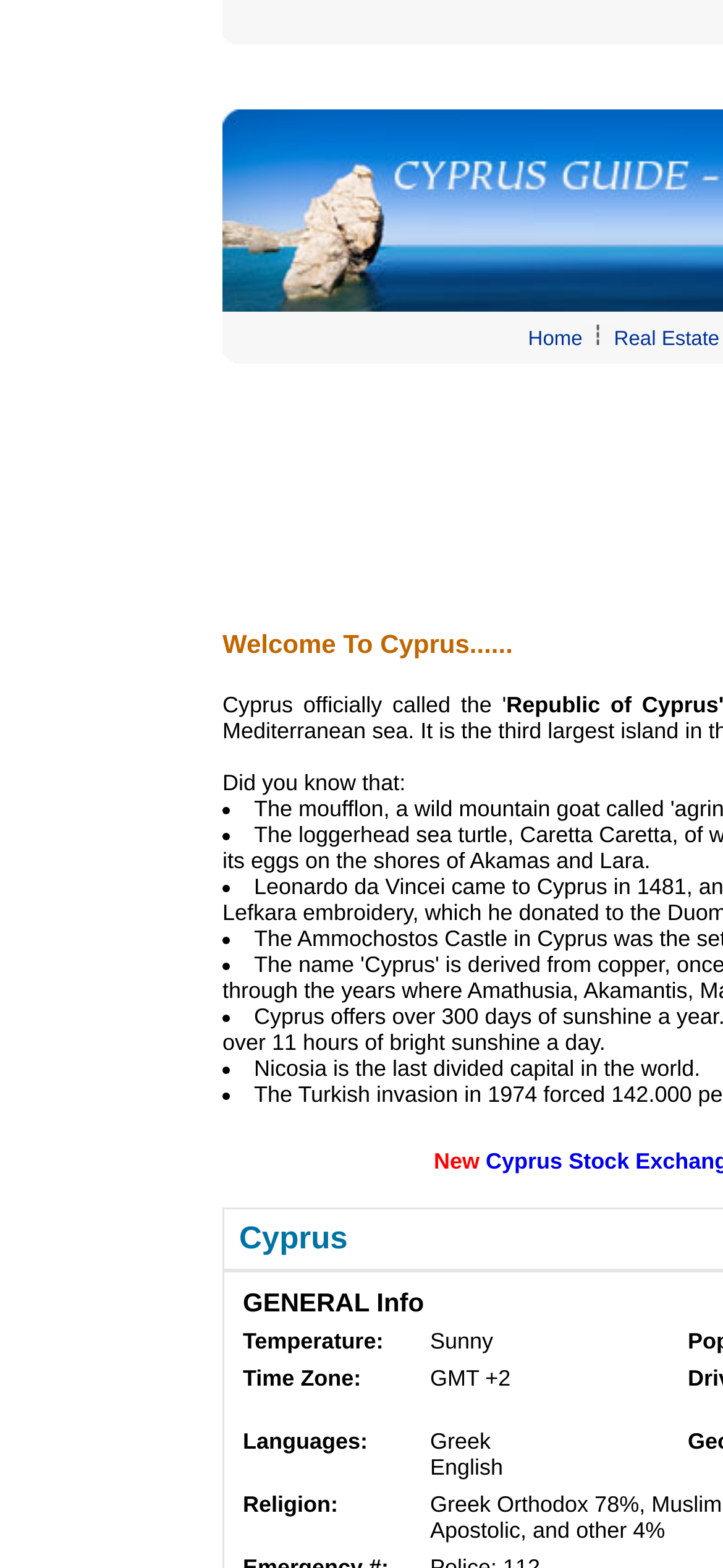Create a full and detailed caption for the entire webpage.

The webpage is a portal for information about Cyprus, with a focus on real estate, history, car rentals, hotels, news, and maps. At the top, there is a navigation menu with links to "Home" and "Real Estate" on the right side, accompanied by a small image. Below the navigation menu, there are two small images on the left side.

The main content area is divided into two sections. On the left, there is a list of bullet points with no text, and below it, a static text block that reads "Nicosia is the last divided capital in the world." On the right side, there is a table with several rows, each containing an image and two cells with text. The table provides information about the current weather, time zone, languages, and religion in Cyprus.

There are a total of 7 images on the page, including the small images on the top navigation menu and the left side, as well as the images within the table. The overall layout is organized, with clear sections and a focus on providing information about Cyprus.